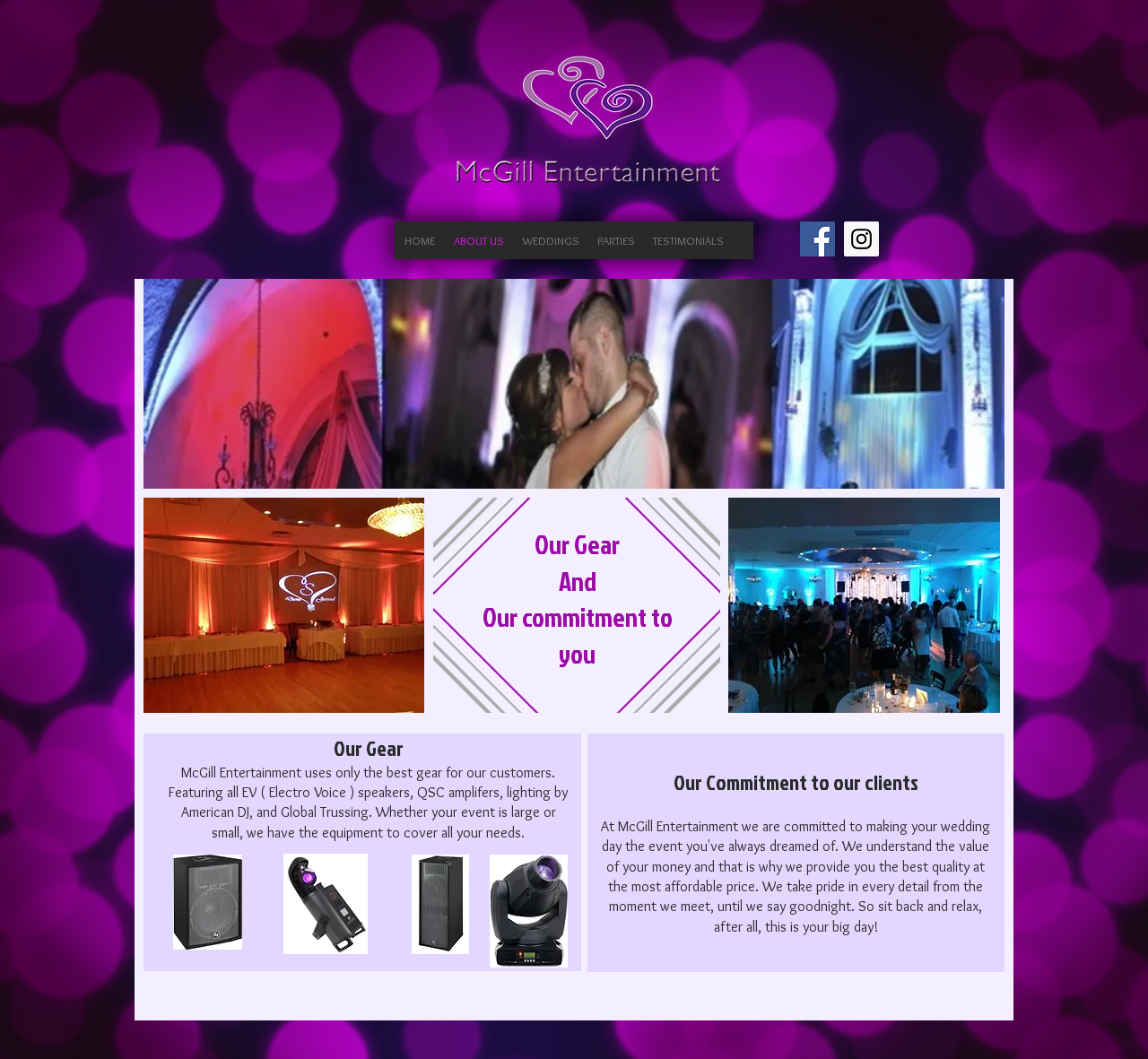What type of equipment does McGill Entertainment use?
Look at the image and provide a short answer using one word or a phrase.

EV speakers, QSC amplifiers, American DJ lighting